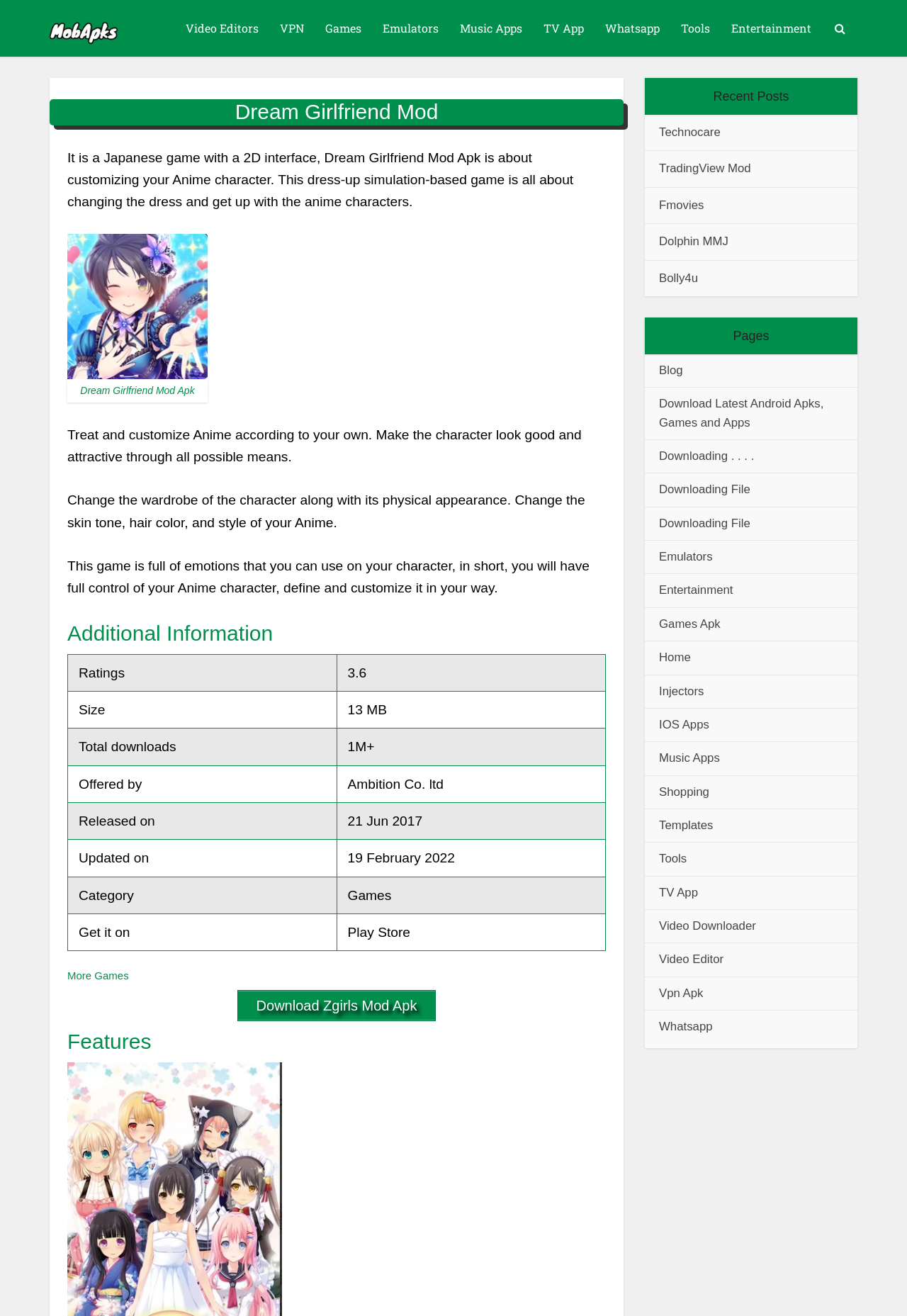What is the size of the game?
Please answer the question with a detailed and comprehensive explanation.

The size of the game Dream Girlfriend Mod is 13 MB, which is mentioned in the table under the Additional Information section.